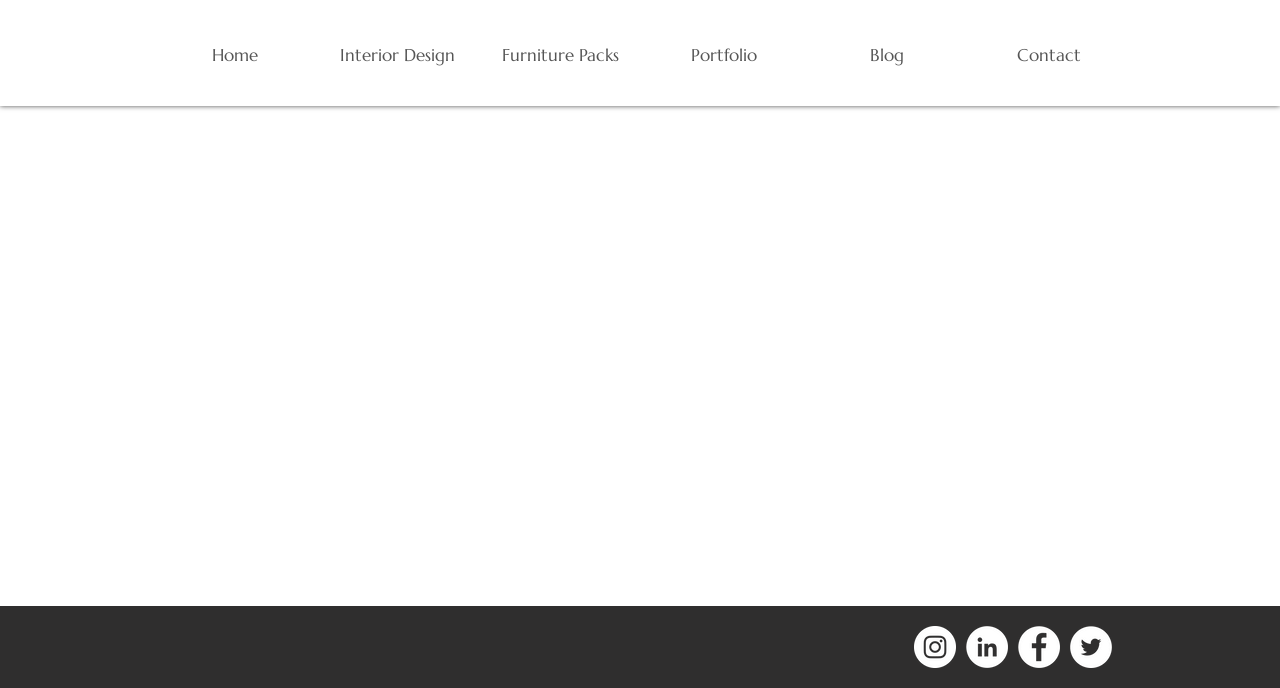Give the bounding box coordinates for the element described as: "Furniture Packs".

[0.415, 0.031, 0.543, 0.103]